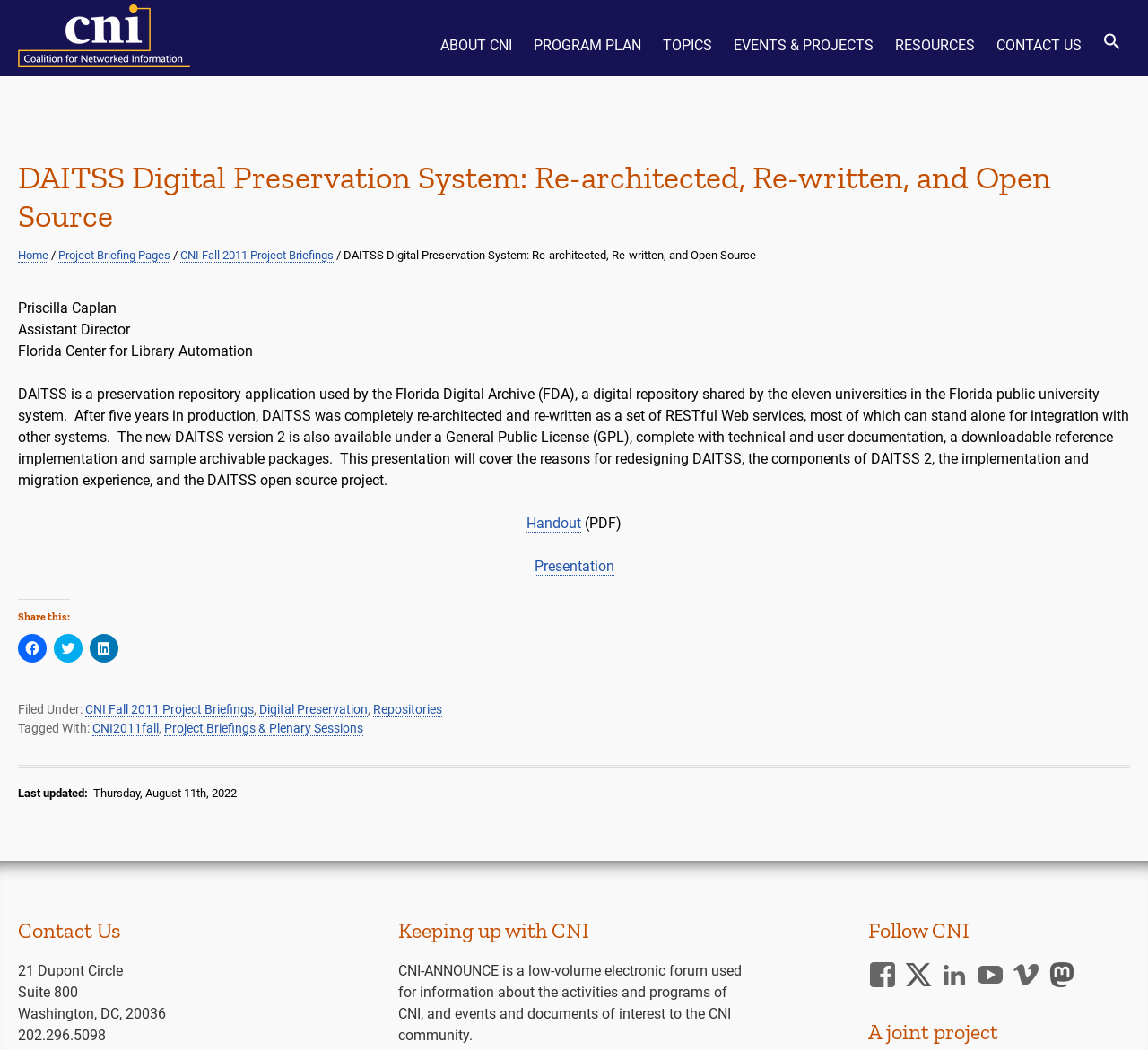Please provide a detailed answer to the question below by examining the image:
How many social media platforms are listed under 'Follow CNI'?

The question asks for the number of social media platforms listed under 'Follow CNI'. From the webpage, we can see that there are five links listed under 'Follow CNI', which are Facebook, Twitter, LinkedIn, YouTube, and Vimeo. Therefore, the answer is 5.